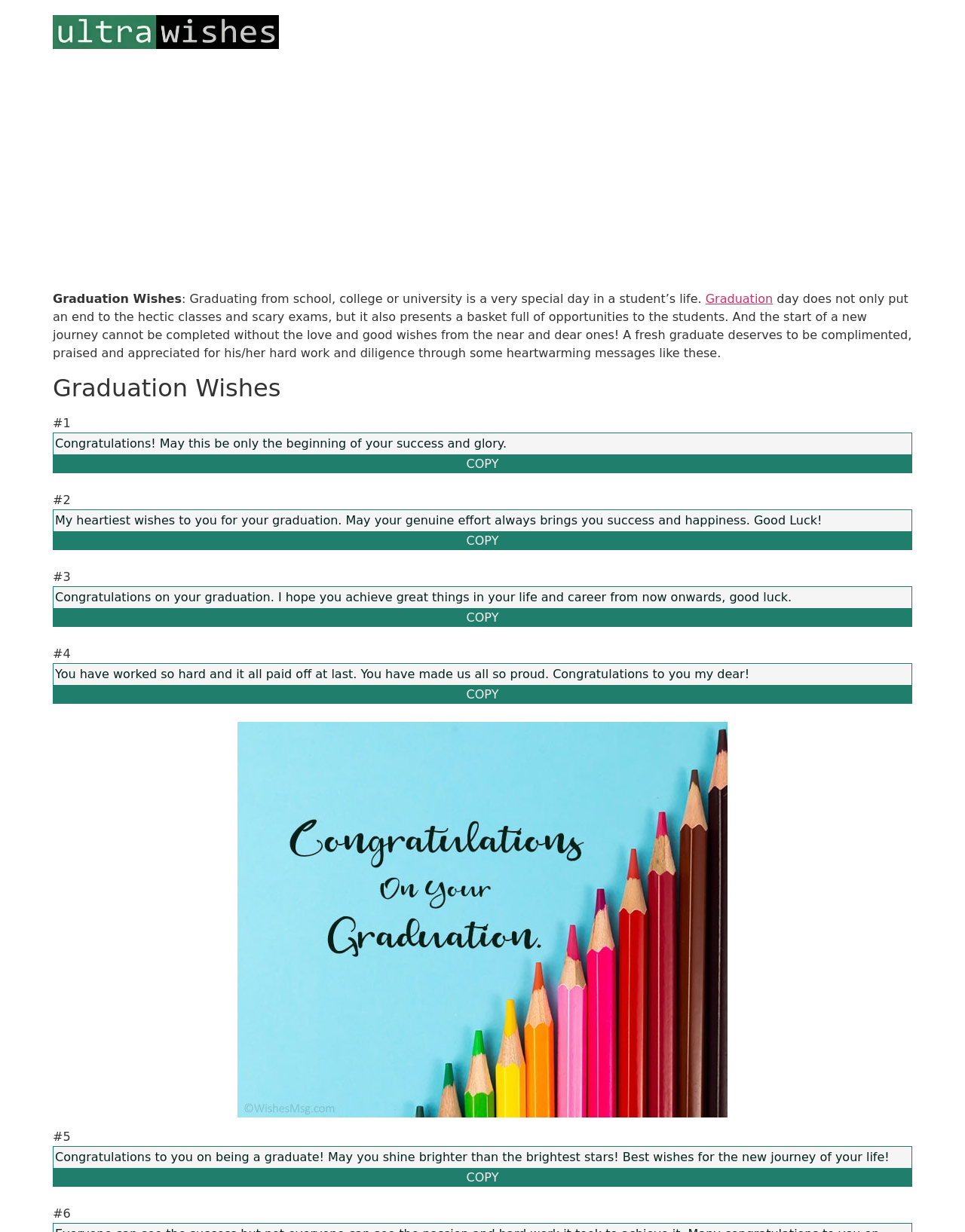What is the intended audience of this webpage?
Using the visual information, reply with a single word or short phrase.

People looking for graduation wishes